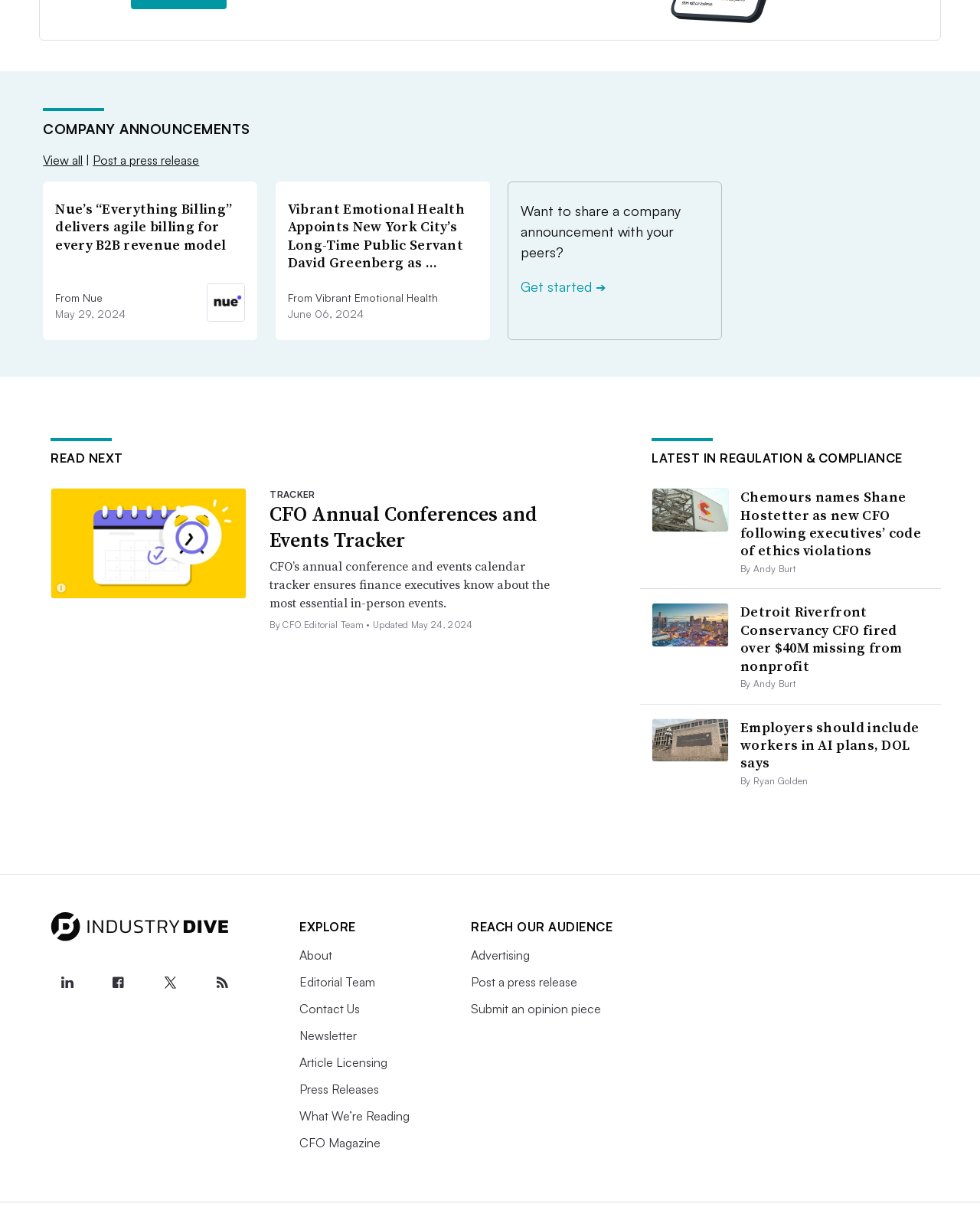Please respond to the question using a single word or phrase:
What is the title of the company announcements section?

COMPANY ANNOUNCEMENTS